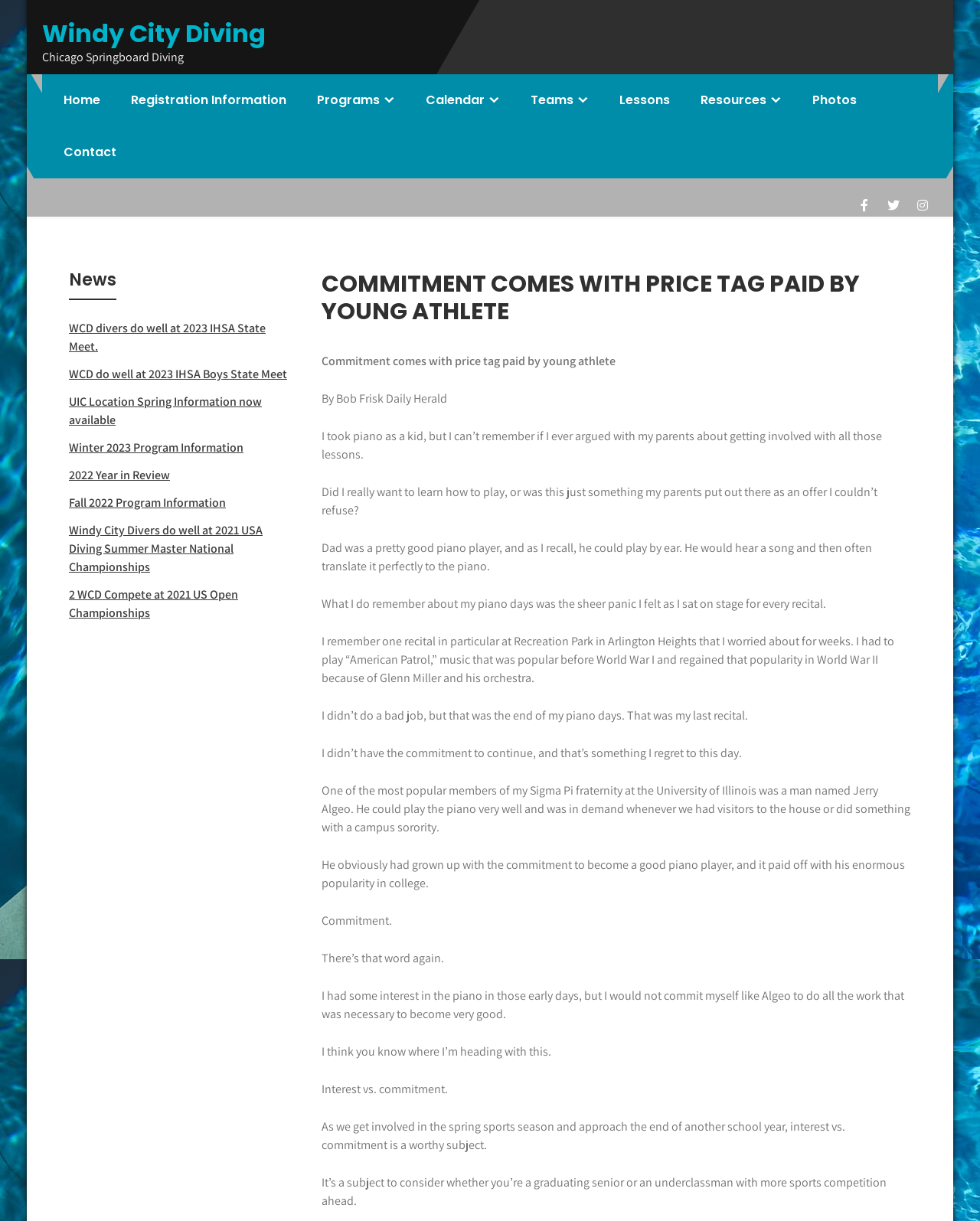Find the bounding box coordinates of the element I should click to carry out the following instruction: "View the 'News' section".

[0.07, 0.222, 0.119, 0.246]